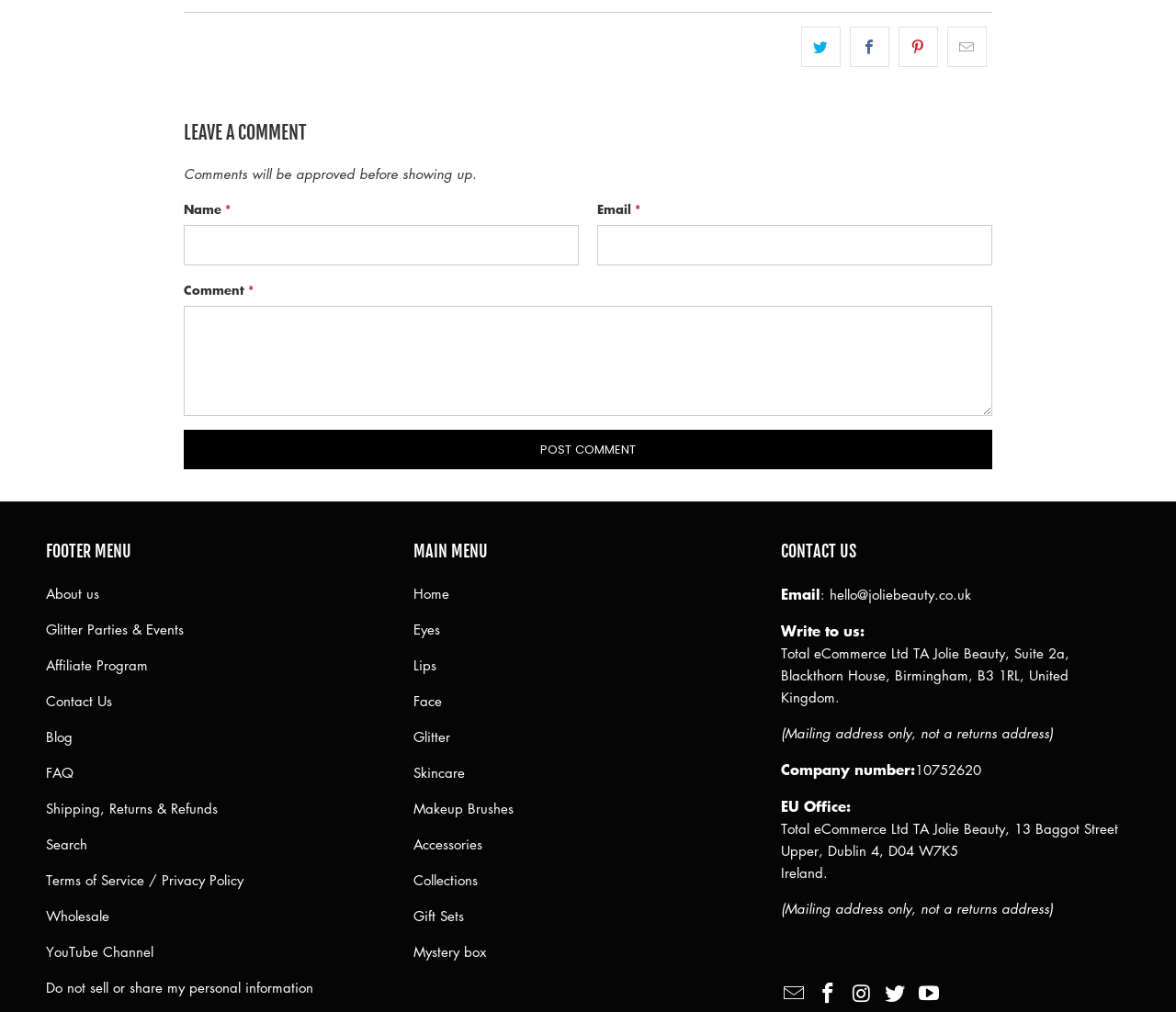Using the description: "Blog", determine the UI element's bounding box coordinates. Ensure the coordinates are in the format of four float numbers between 0 and 1, i.e., [left, top, right, bottom].

None